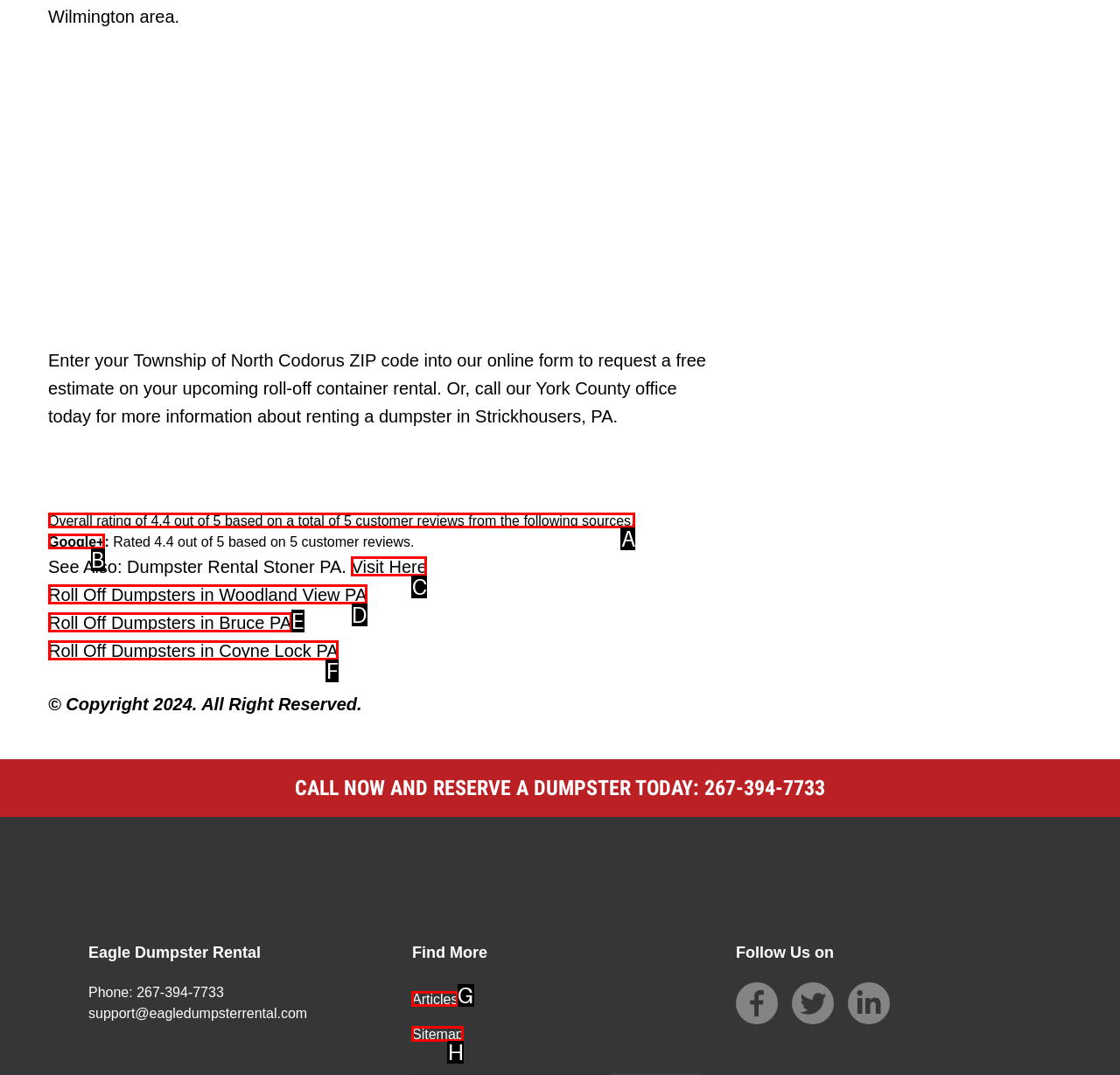Select the proper UI element to click in order to perform the following task: Click the 'Solid Tiled Conservatory Roofs' link. Indicate your choice with the letter of the appropriate option.

None